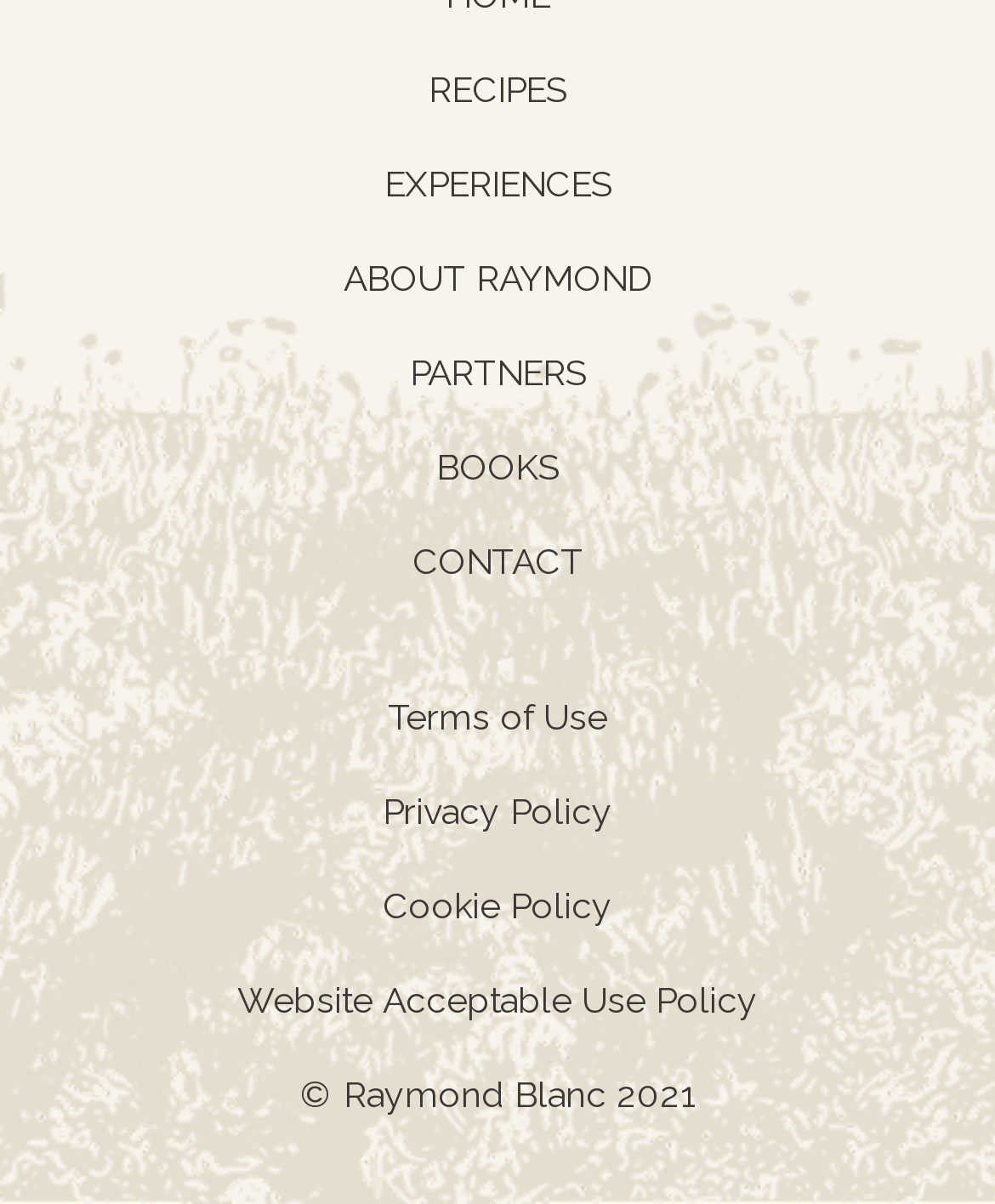Please answer the following question using a single word or phrase: 
How many policy links are available at the bottom of the webpage?

4